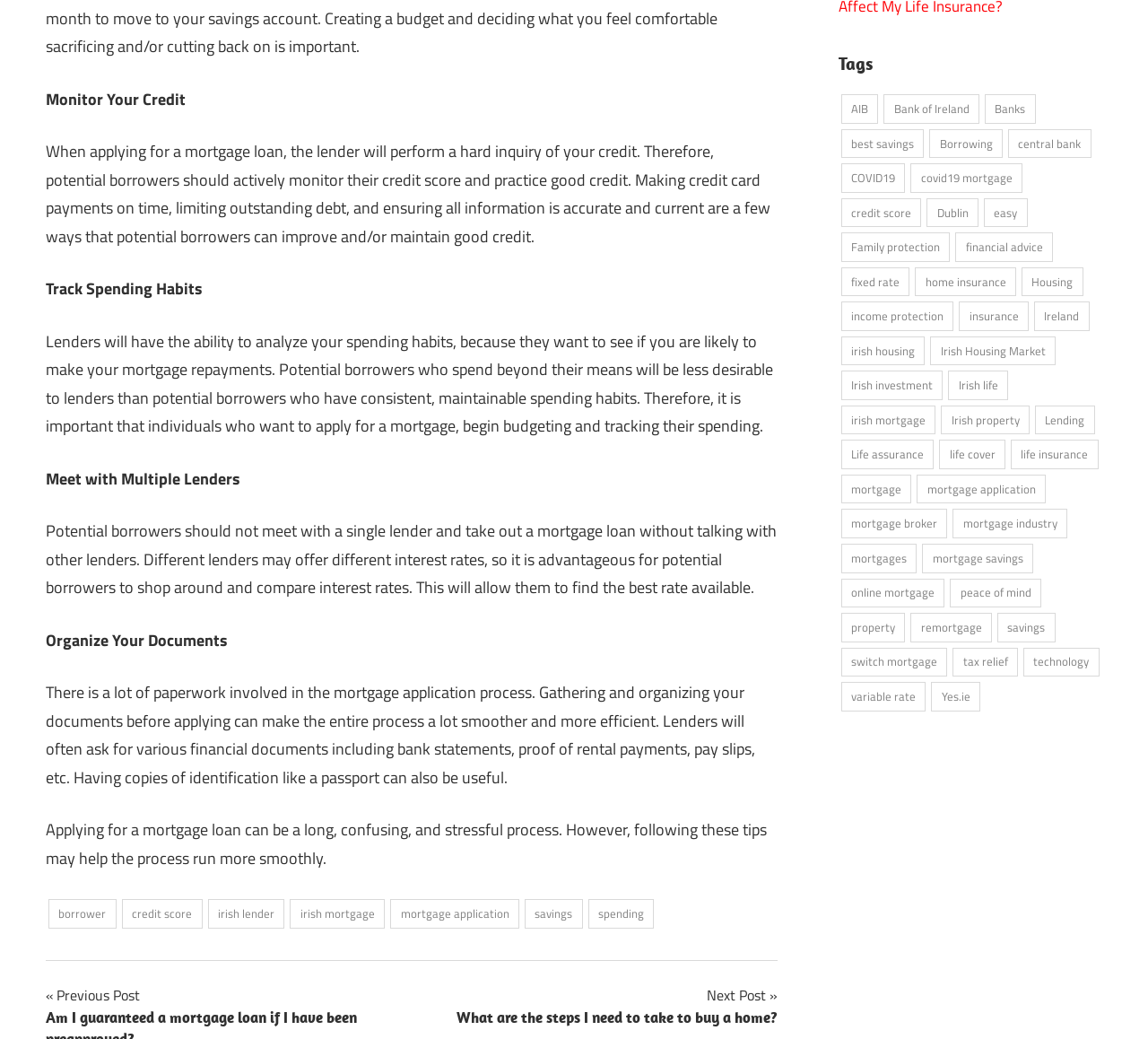Find the bounding box coordinates for the area that must be clicked to perform this action: "Click on 'credit score'".

[0.106, 0.866, 0.176, 0.894]